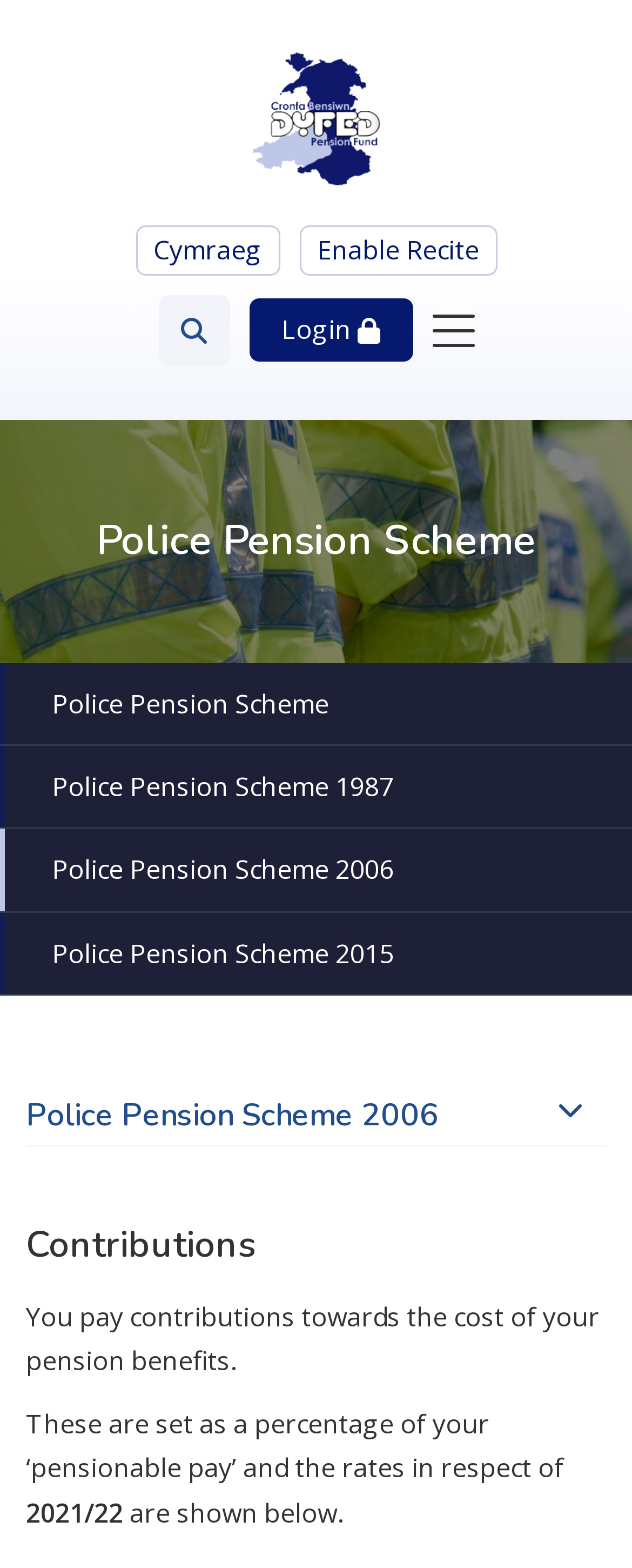Point out the bounding box coordinates of the section to click in order to follow this instruction: "Login".

[0.445, 0.199, 0.555, 0.222]